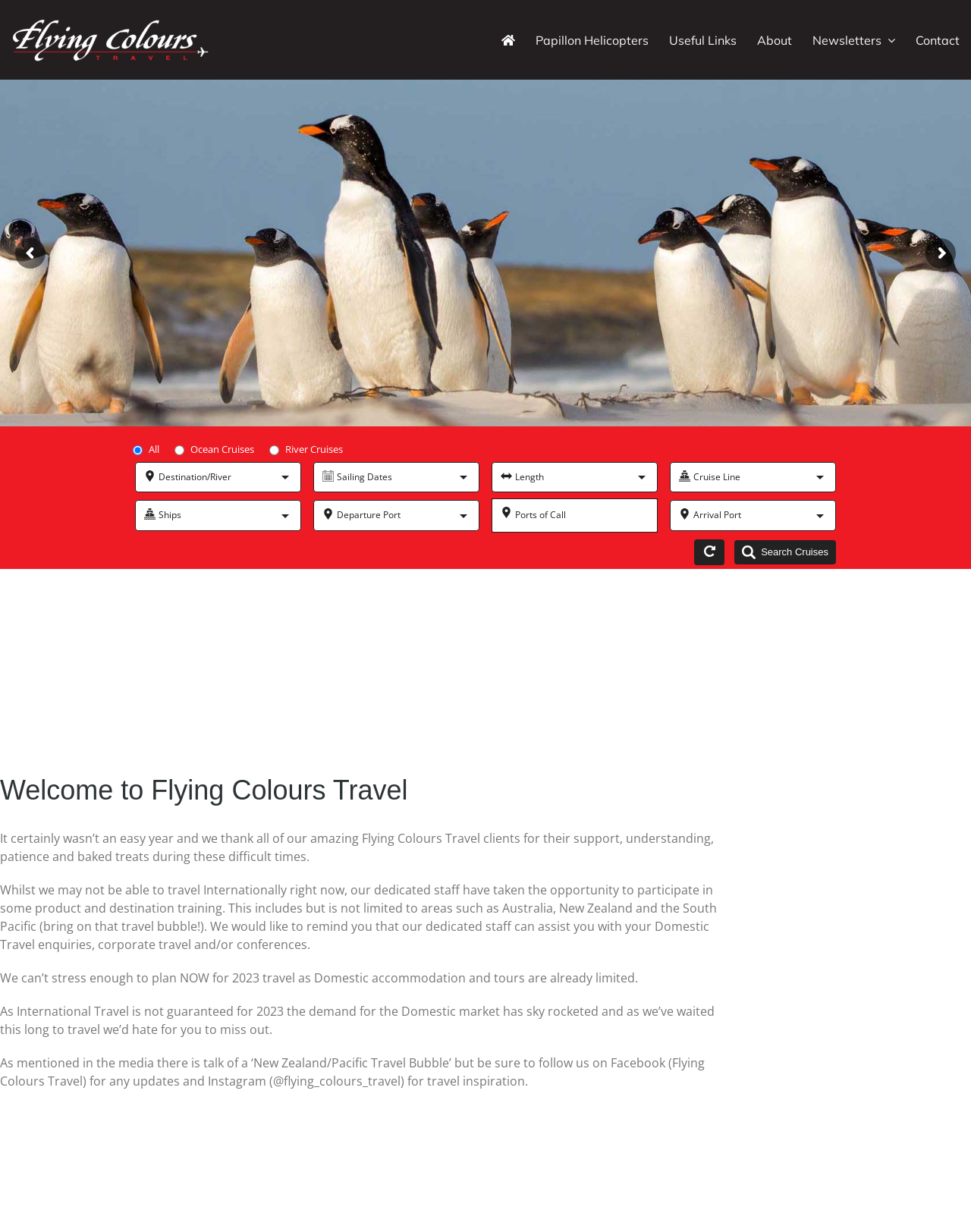Given the description "Feedback", provide the bounding box coordinates of the corresponding UI element.

None